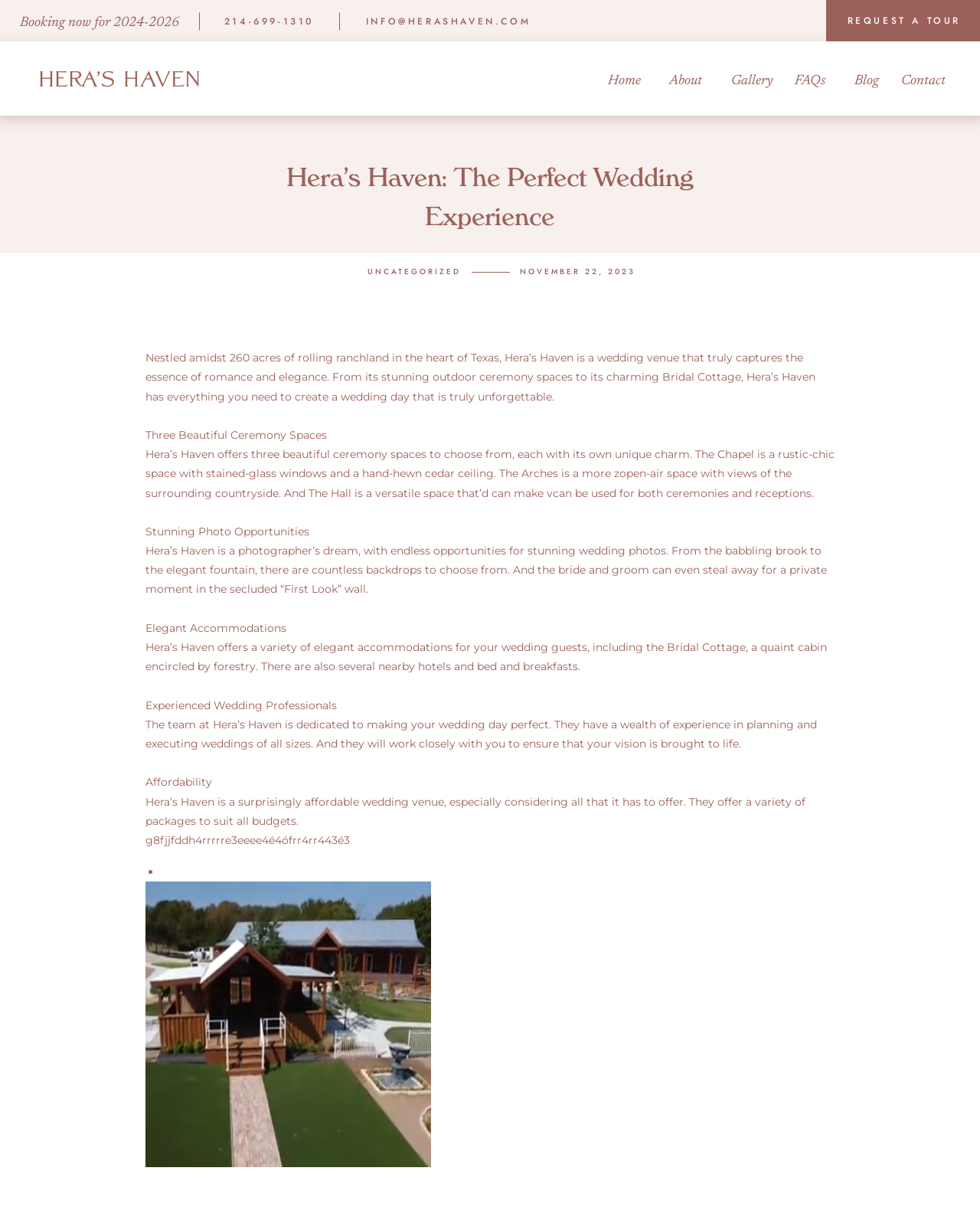What is the purpose of the 'First Look' wall at Hera's Haven?
Use the image to answer the question with a single word or phrase.

For a private moment